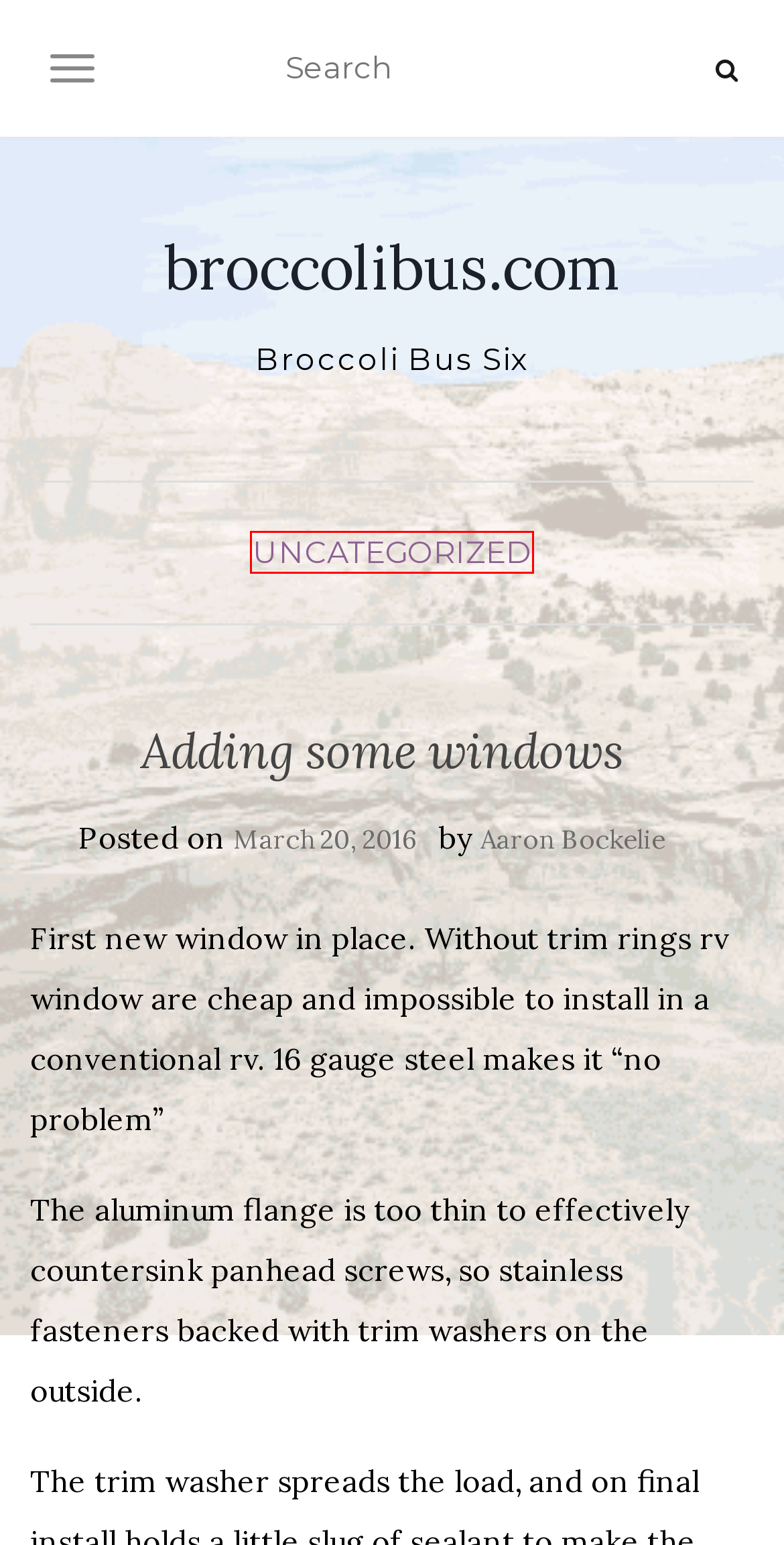View the screenshot of the webpage containing a red bounding box around a UI element. Select the most fitting webpage description for the new page shown after the element in the red bounding box is clicked. Here are the candidates:
A. kids – broccolibus.com
B. Uncategorized – broccolibus.com
C. tool – broccolibus.com
D. Drawings – broccolibus.com
E. Aaron Bockelie – broccolibus.com
F. weld – broccolibus.com
G. crimp – broccolibus.com
H. Log In ‹ broccolibus.com — WordPress

B